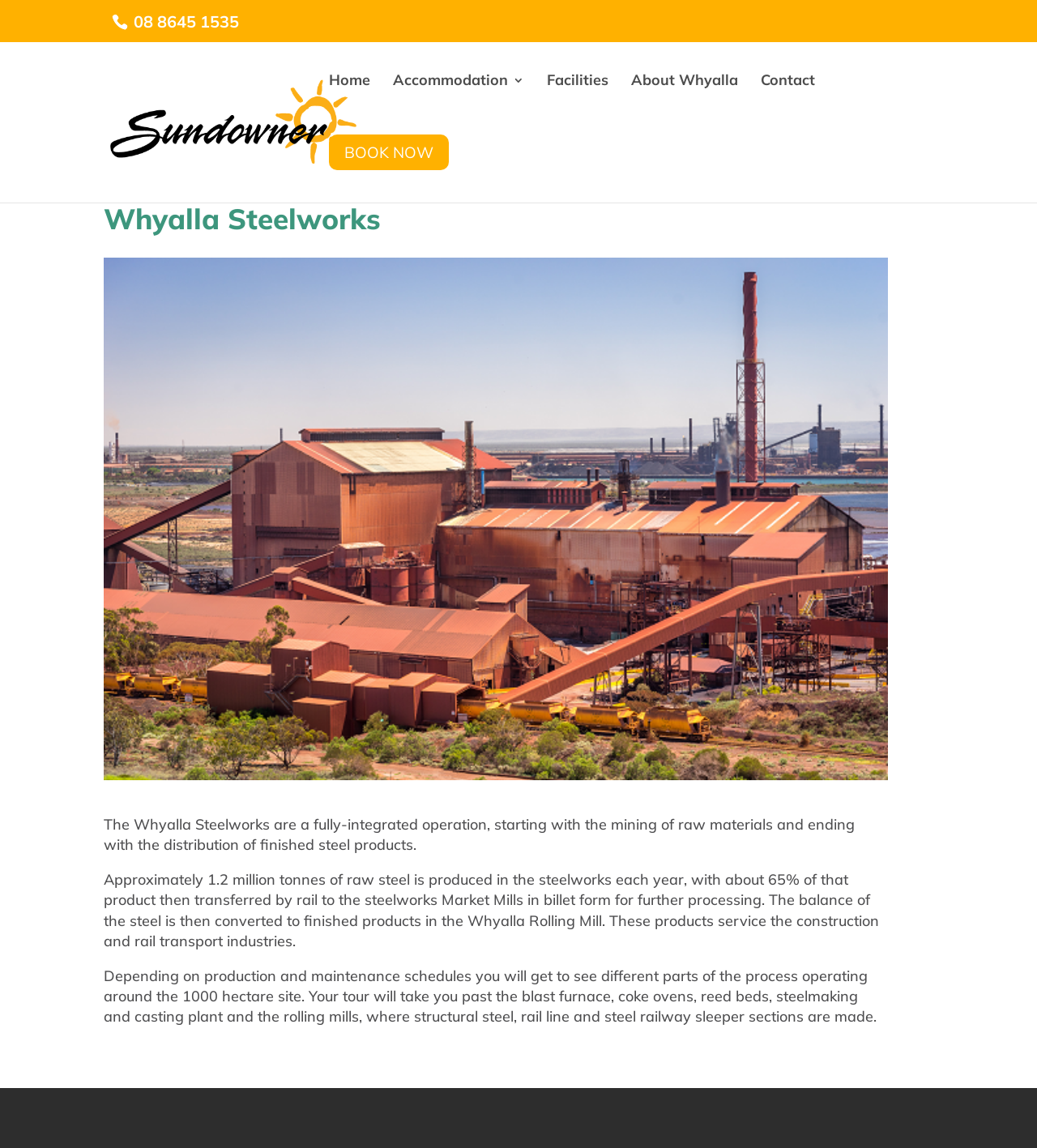Please specify the bounding box coordinates of the clickable region necessary for completing the following instruction: "Search for something". The coordinates must consist of four float numbers between 0 and 1, i.e., [left, top, right, bottom].

[0.157, 0.036, 0.877, 0.038]